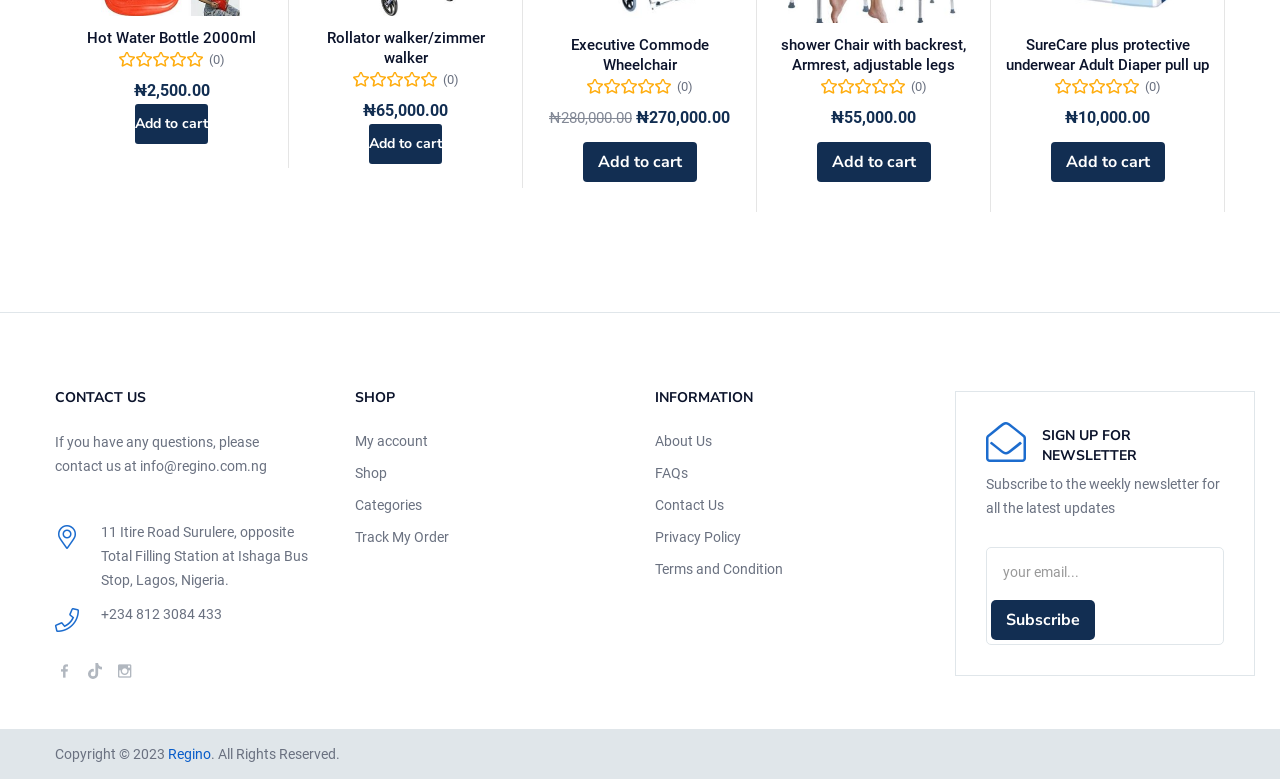Using the given element description, provide the bounding box coordinates (top-left x, top-left y, bottom-right x, bottom-right y) for the corresponding UI element in the screenshot: Rollator walker/zimmer walker

[0.255, 0.046, 0.379, 0.095]